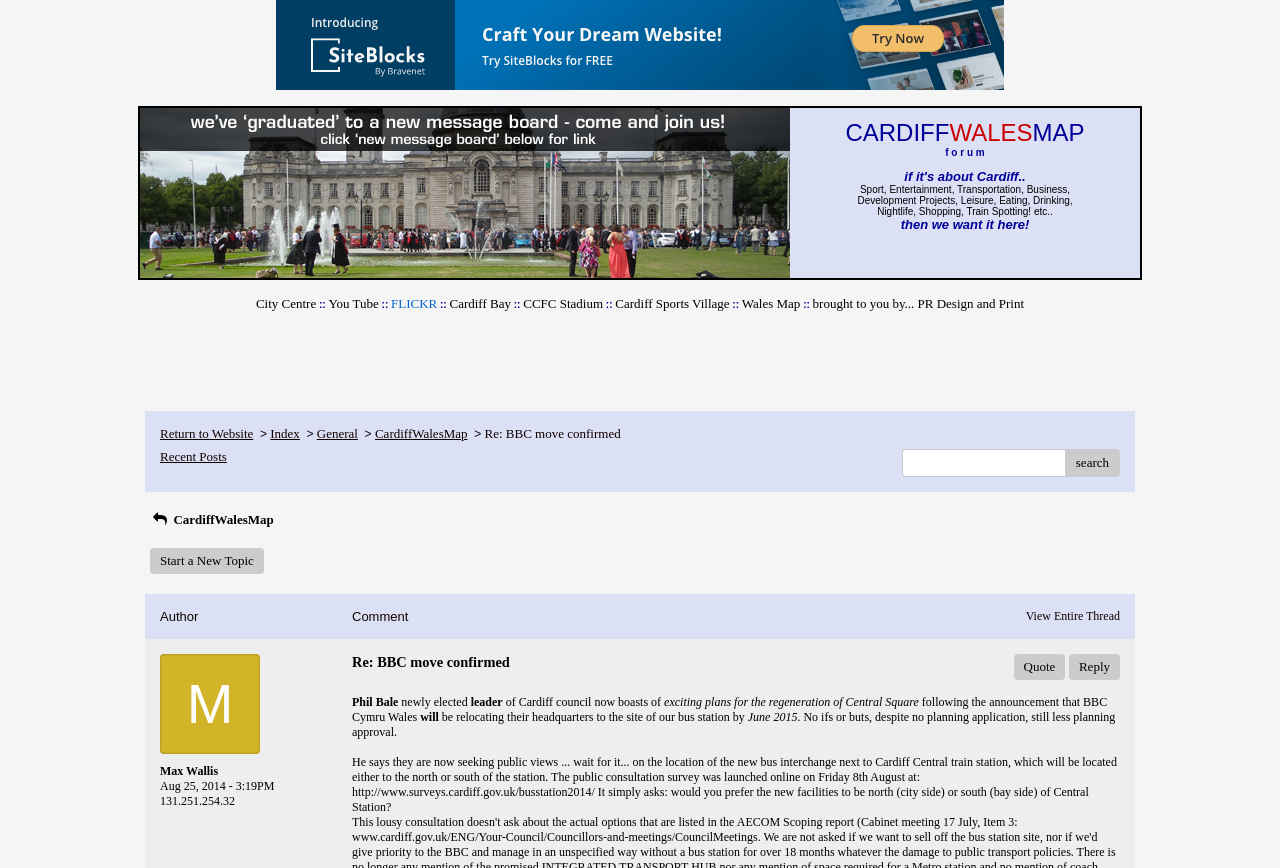What is the name of the forum?
Please provide a single word or phrase as the answer based on the screenshot.

CARDIFFWALESMAP